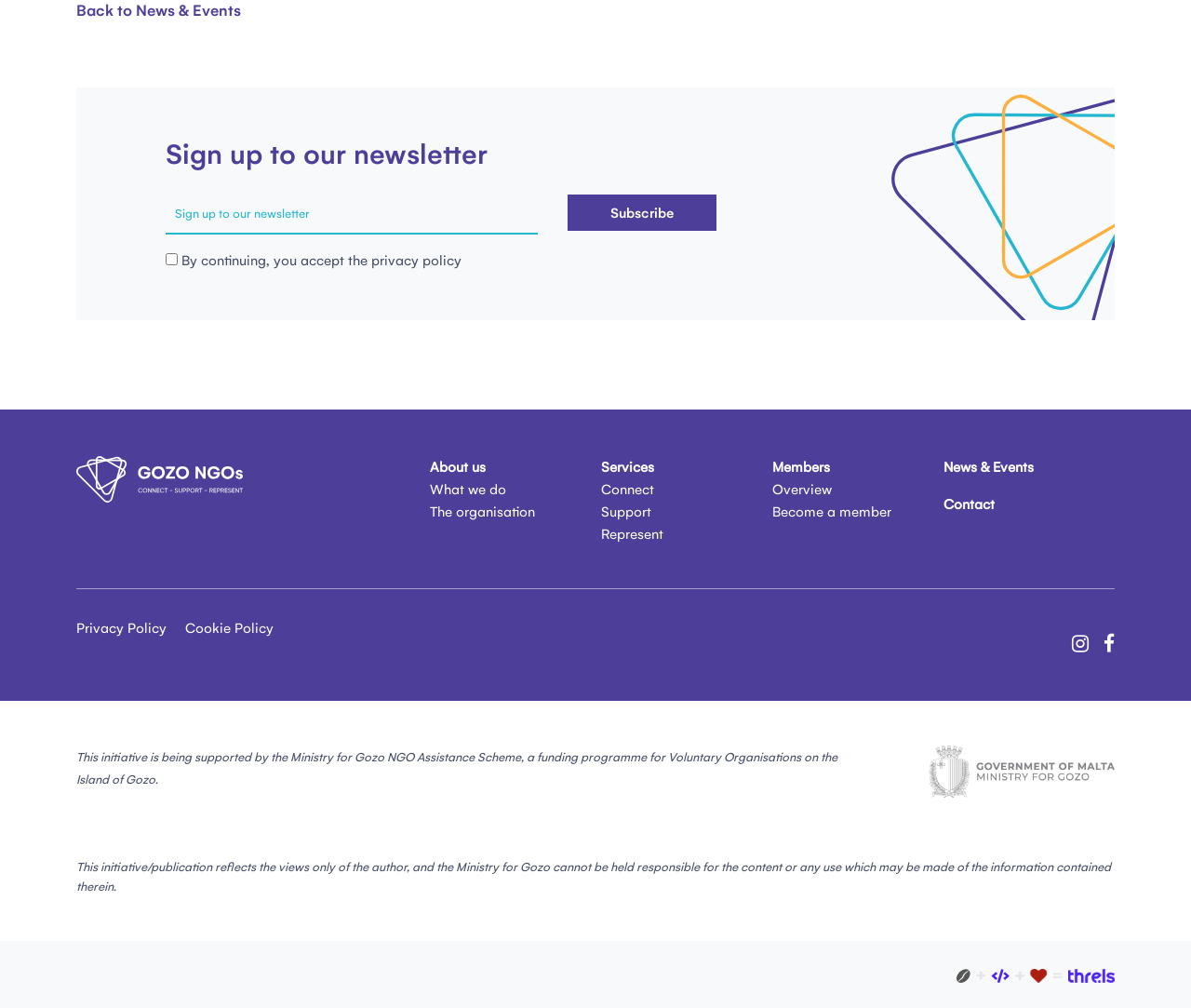Answer with a single word or phrase: 
What is the funding programme for Voluntary Organisations on the Island of Gozo?

Ministry for Gozo NGO Assistance Scheme